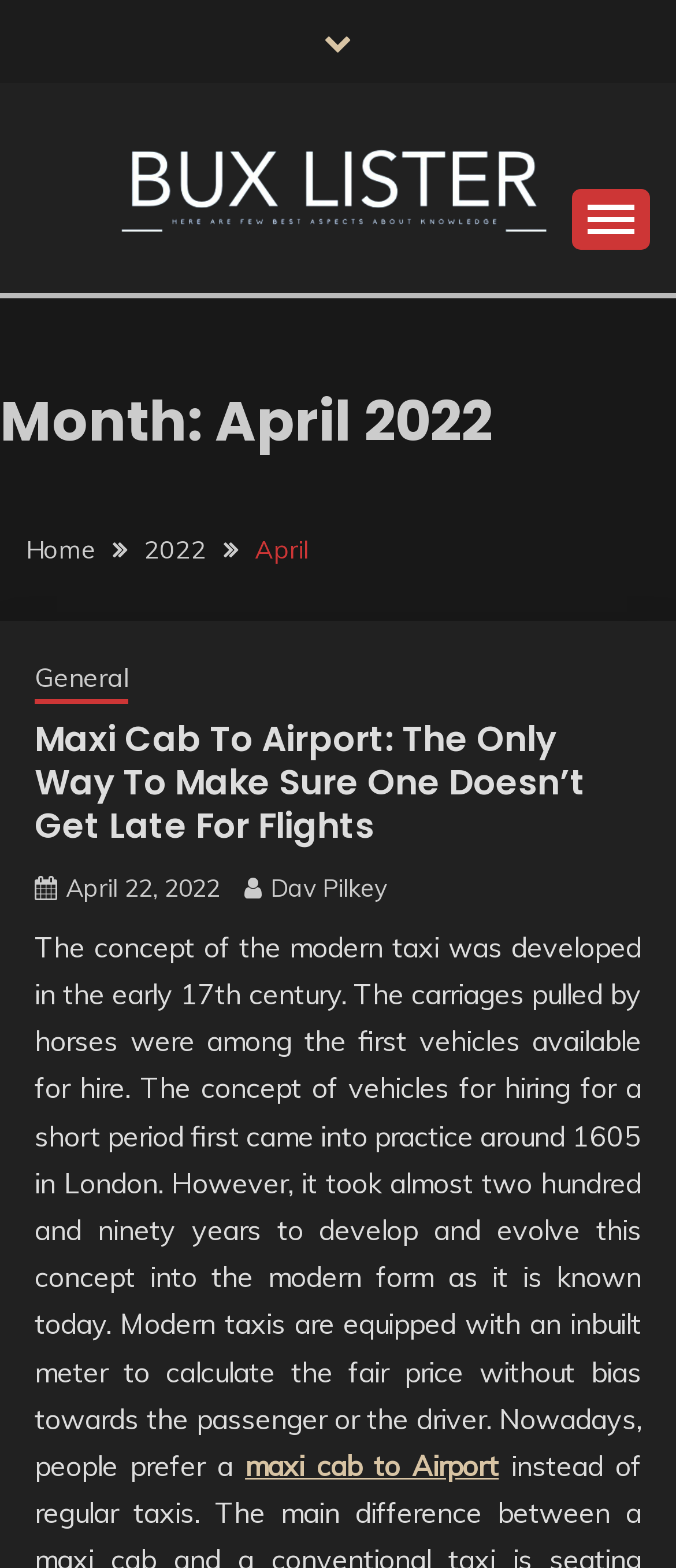What is the topic of the first article?
Provide a one-word or short-phrase answer based on the image.

Maxi Cab To Airport